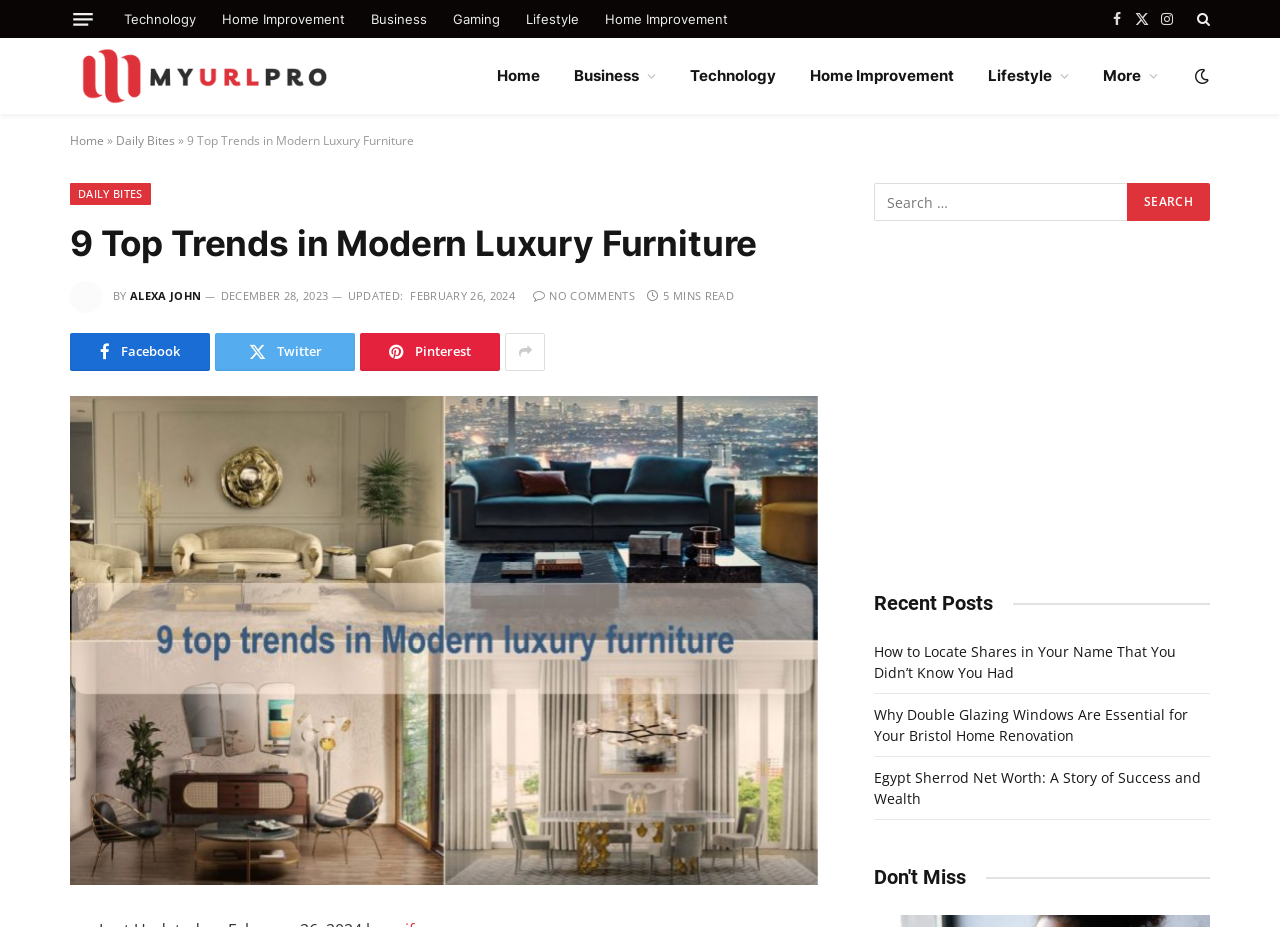Locate the bounding box coordinates of the area that needs to be clicked to fulfill the following instruction: "Visit the 'Technology' page". The coordinates should be in the format of four float numbers between 0 and 1, namely [left, top, right, bottom].

[0.087, 0.0, 0.163, 0.041]